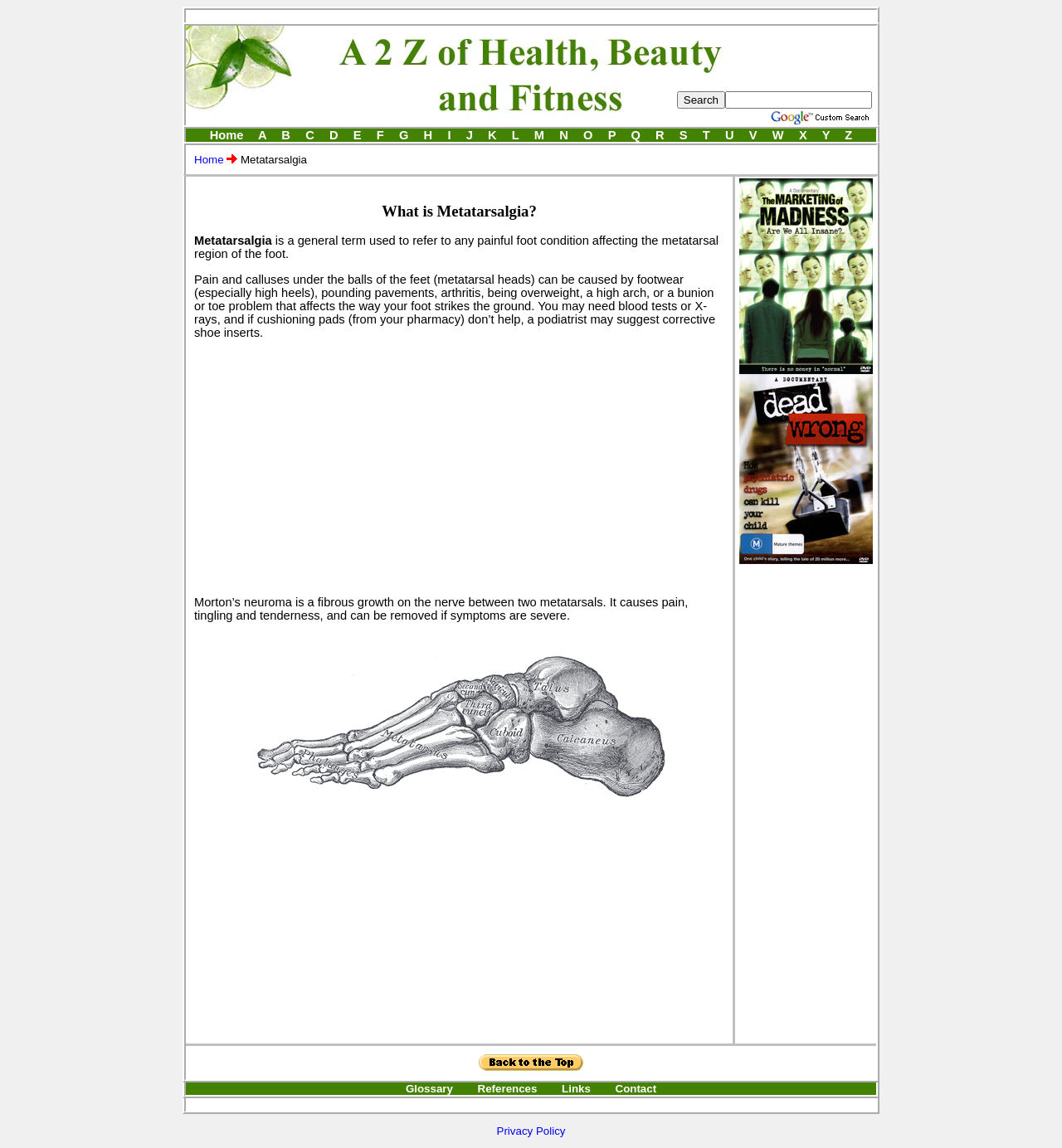Determine the bounding box coordinates for the clickable element to execute this instruction: "Search for something". Provide the coordinates as four float numbers between 0 and 1, i.e., [left, top, right, bottom].

[0.637, 0.079, 0.683, 0.095]